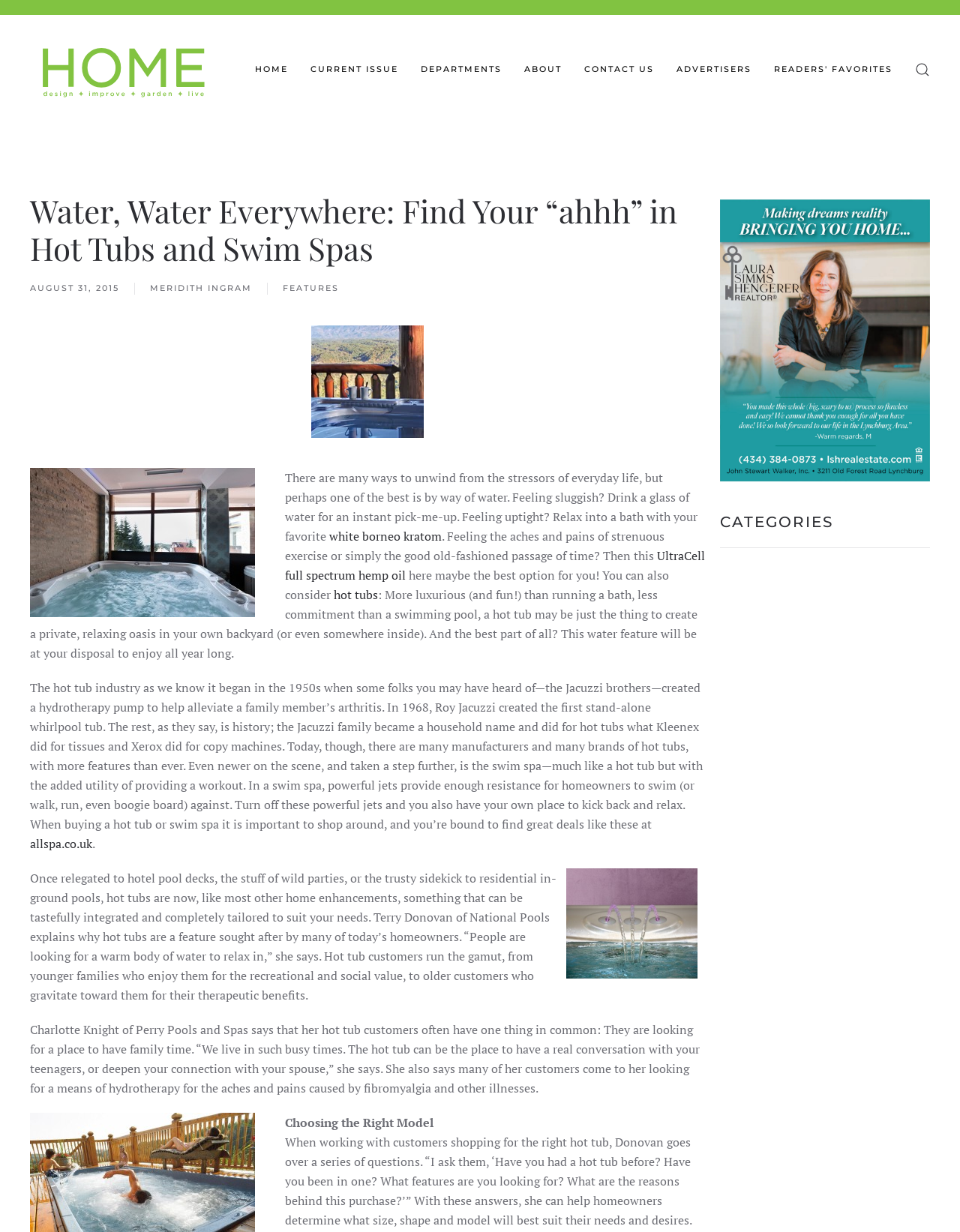Please find the bounding box coordinates of the element that you should click to achieve the following instruction: "Search for something". The coordinates should be presented as four float numbers between 0 and 1: [left, top, right, bottom].

None